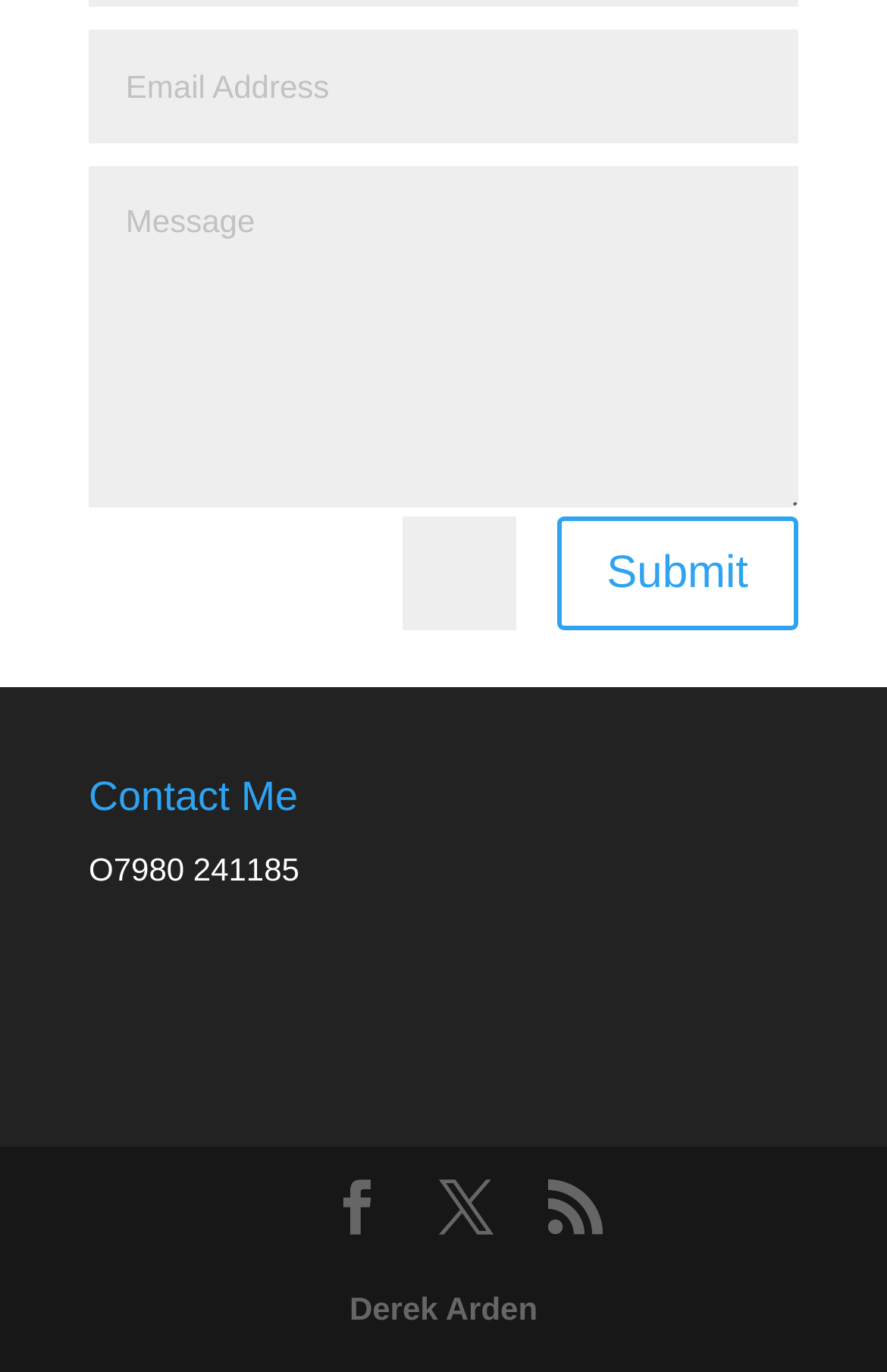What is the operator in the math equation?
Please ensure your answer to the question is detailed and covers all necessary aspects.

I looked at the StaticText elements [264] and [265] and found that they form a math equation '13 + 6 ='.